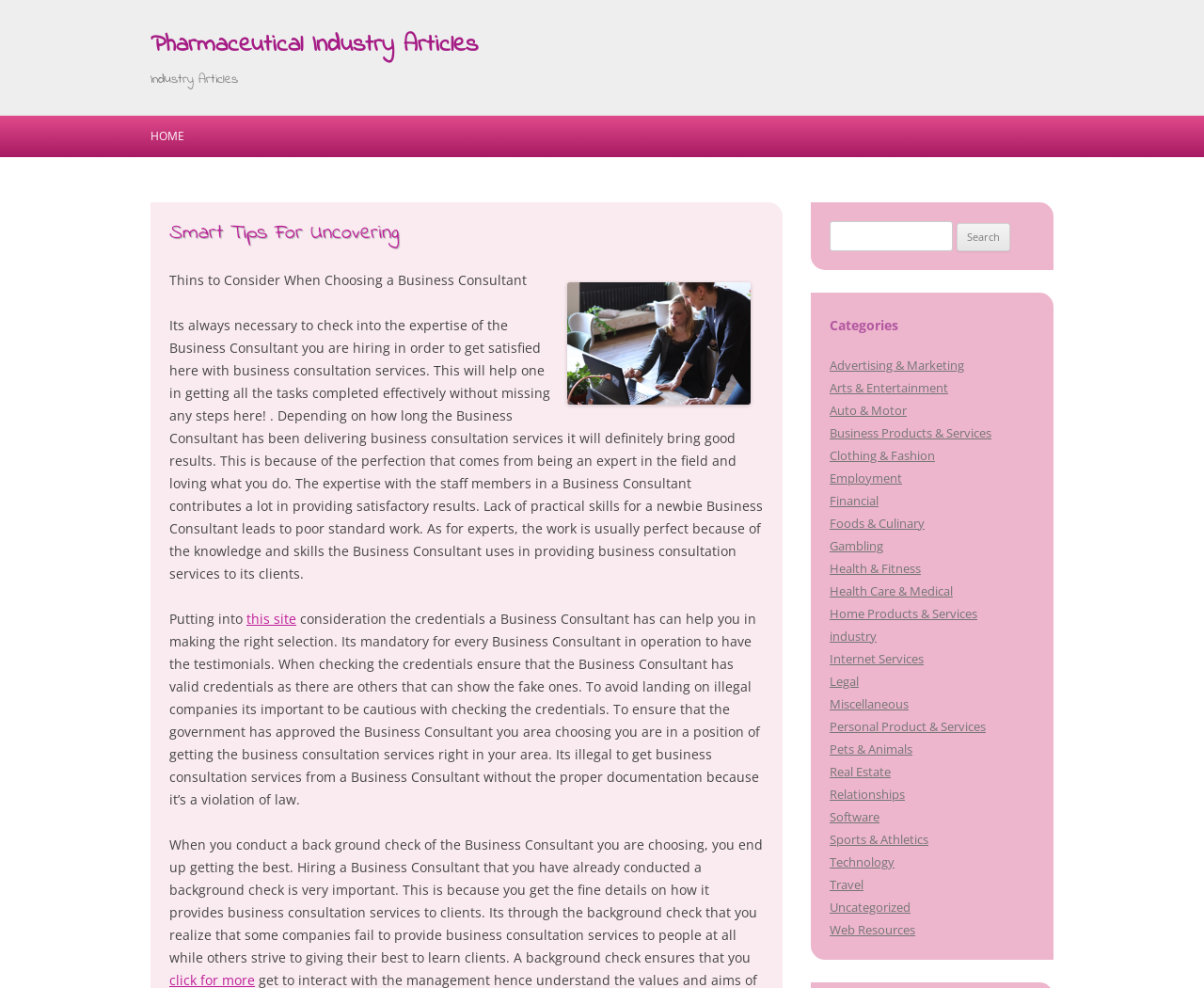Give a one-word or short-phrase answer to the following question: 
What is the location of the search bar on the webpage?

Bottom right